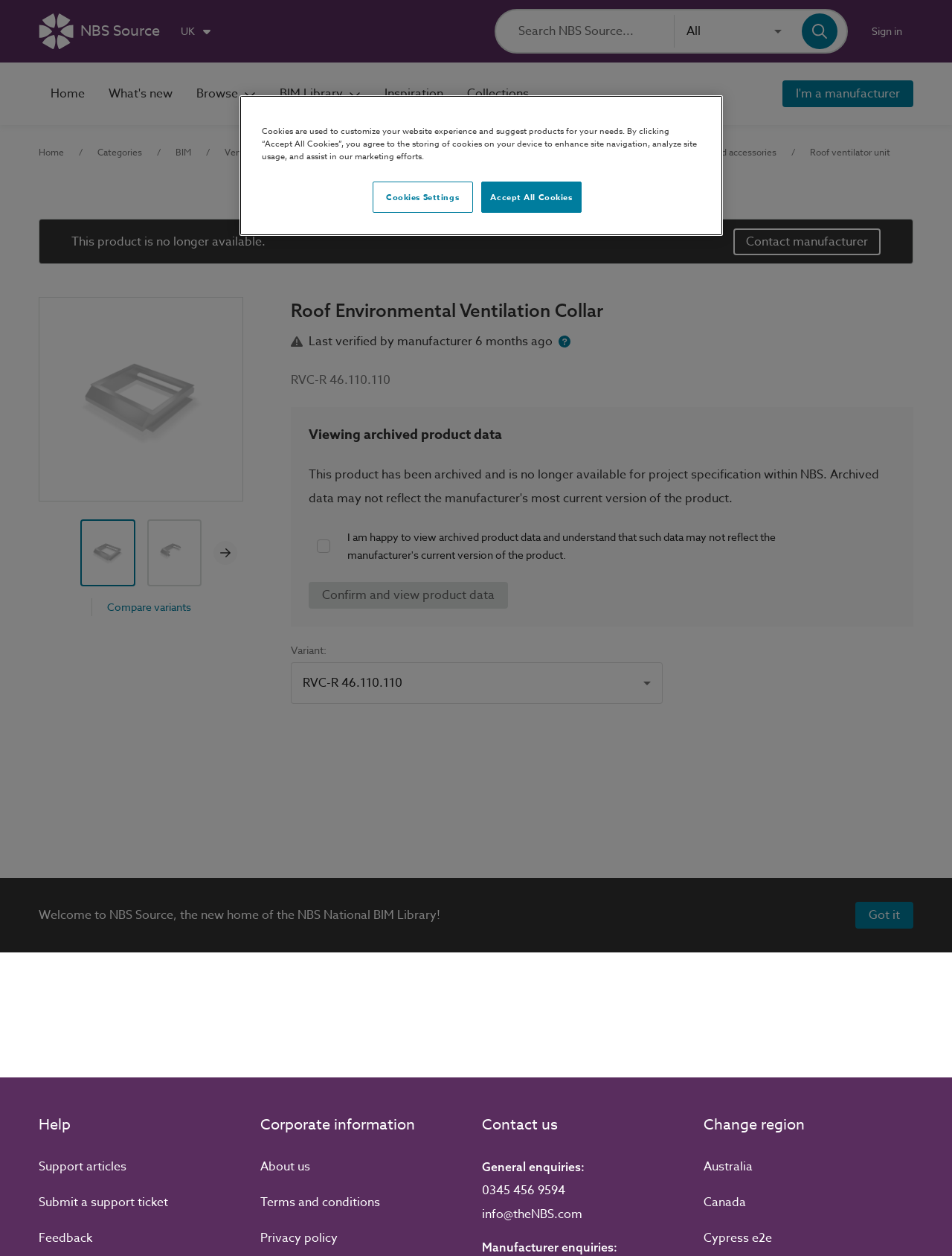Locate the bounding box coordinates of the element that needs to be clicked to carry out the instruction: "Browse the BIM Library". The coordinates should be given as four float numbers ranging from 0 to 1, i.e., [left, top, right, bottom].

[0.281, 0.05, 0.391, 0.1]